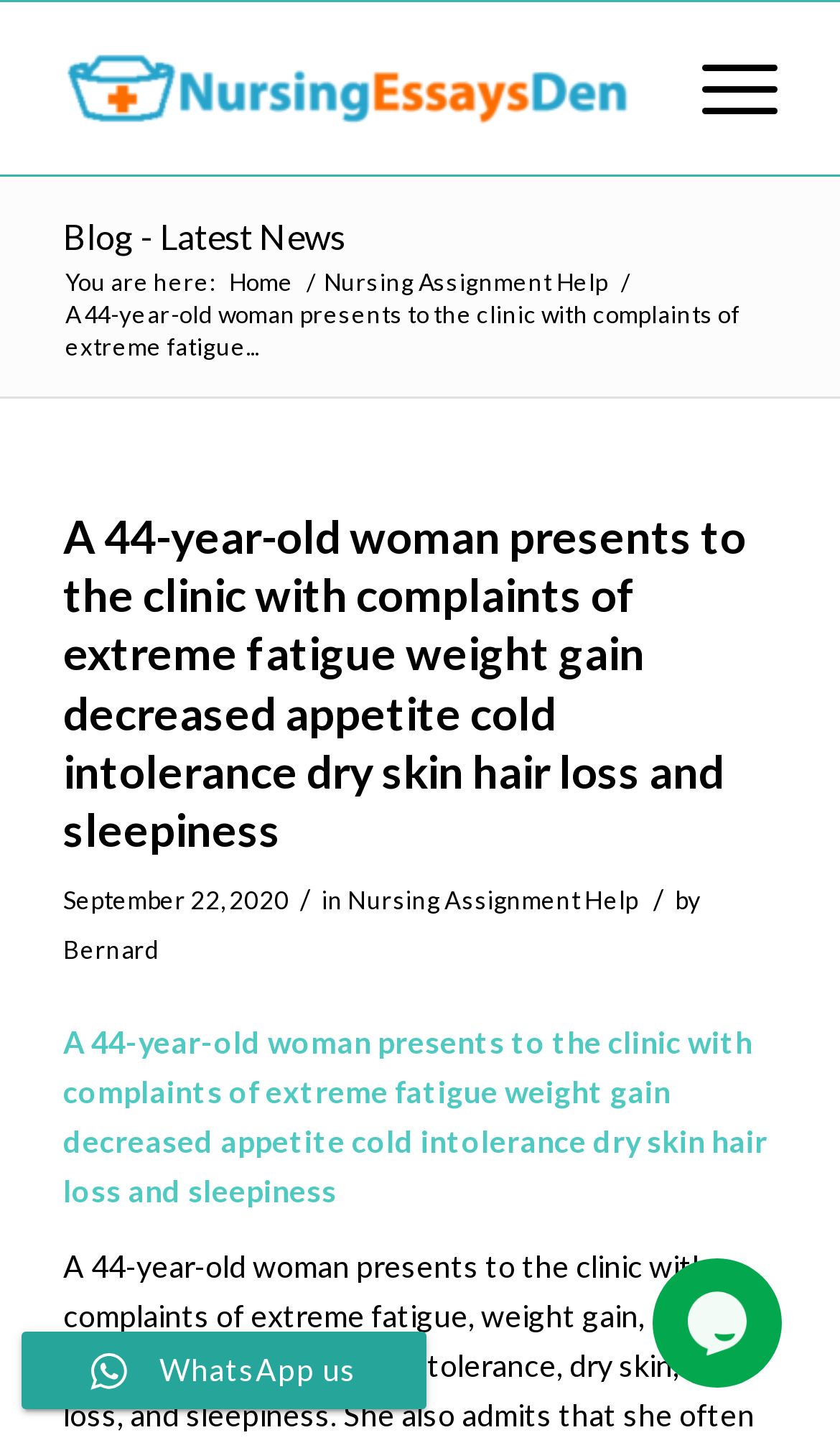Find the bounding box coordinates for the element that must be clicked to complete the instruction: "Go to the 'Blog - Latest News' page". The coordinates should be four float numbers between 0 and 1, indicated as [left, top, right, bottom].

[0.075, 0.148, 0.411, 0.176]